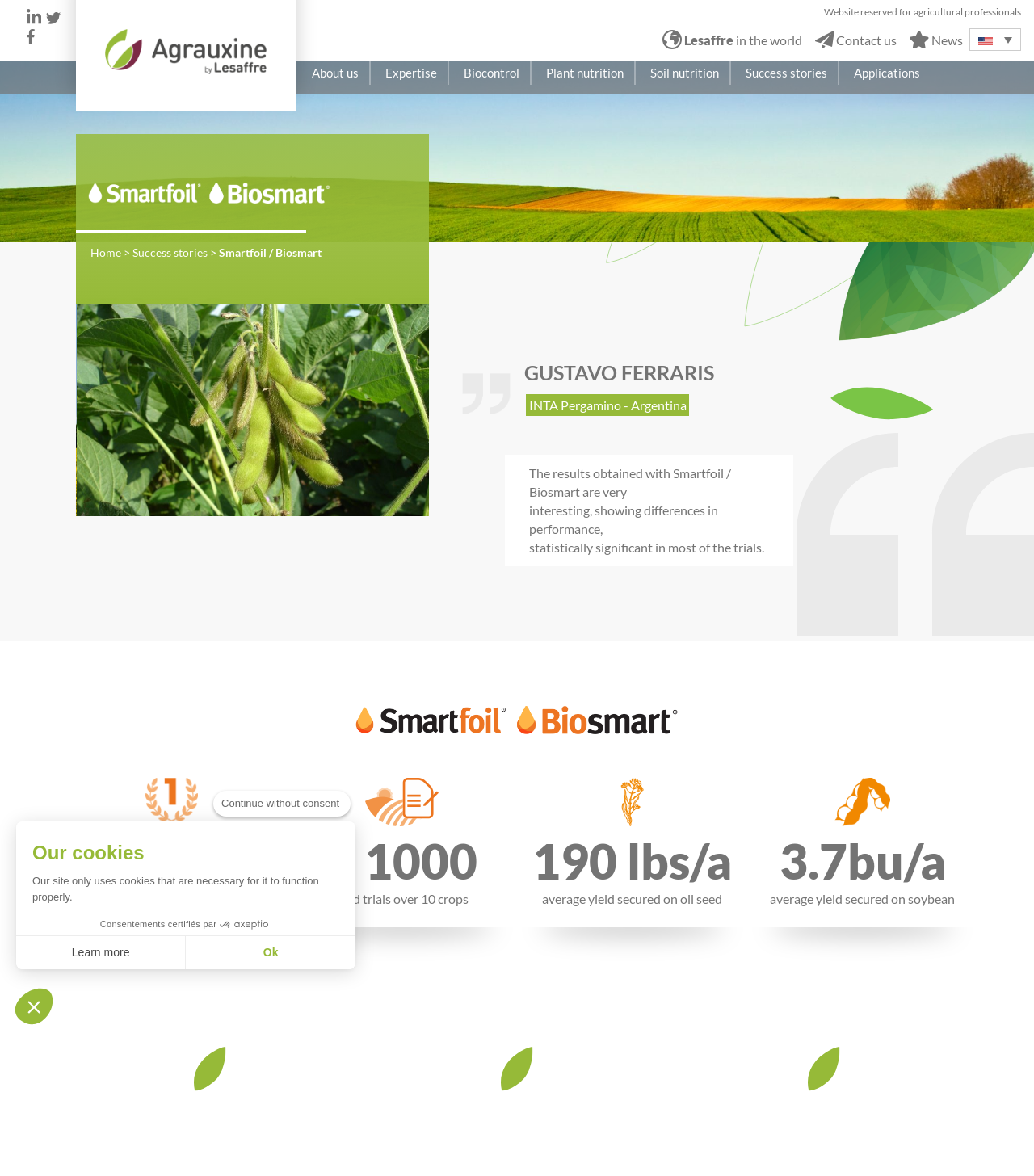Determine the bounding box for the described UI element: "News".

[0.88, 0.025, 0.931, 0.042]